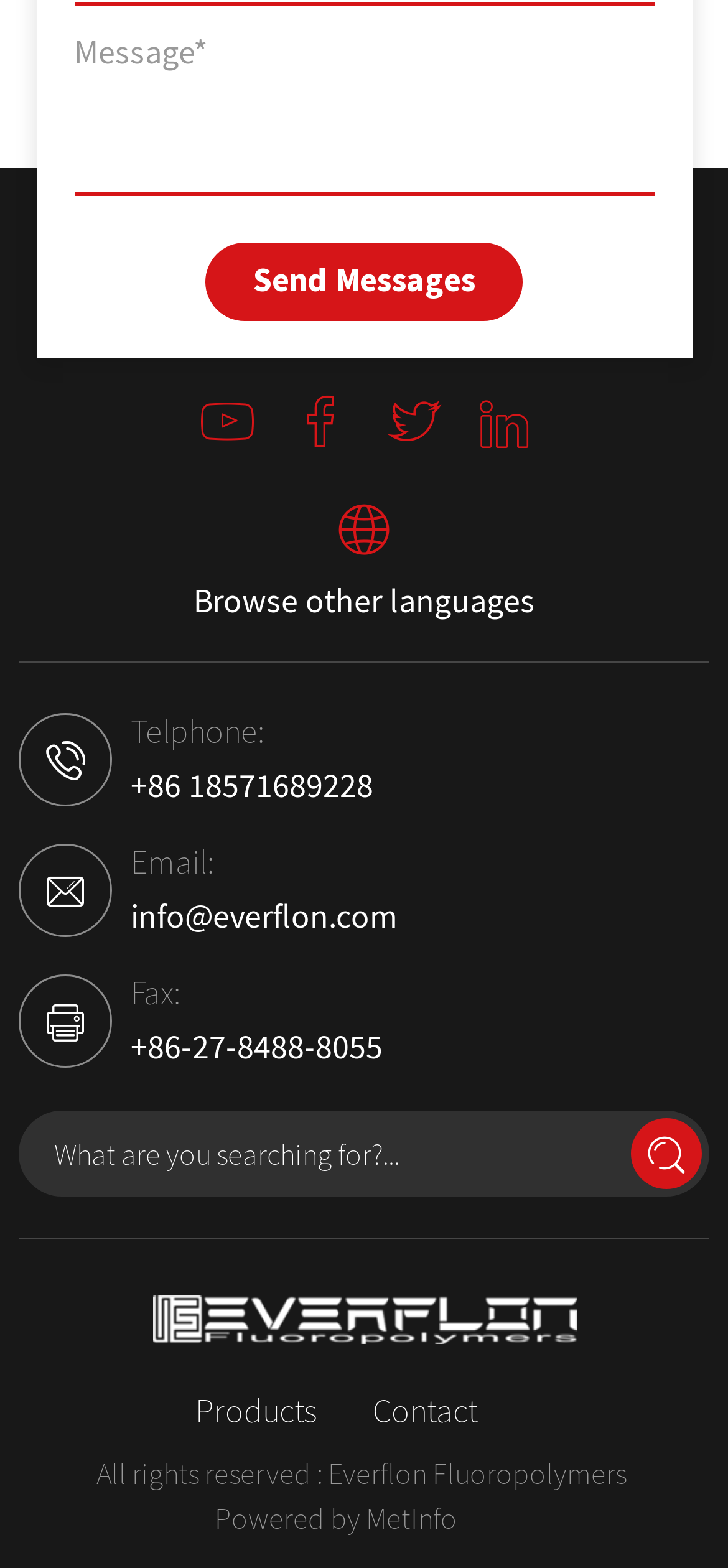Please provide a detailed answer to the question below based on the screenshot: 
What is the email address?

I found the email address by looking at the 'Email:' label and the corresponding link next to it, which contains the email address.